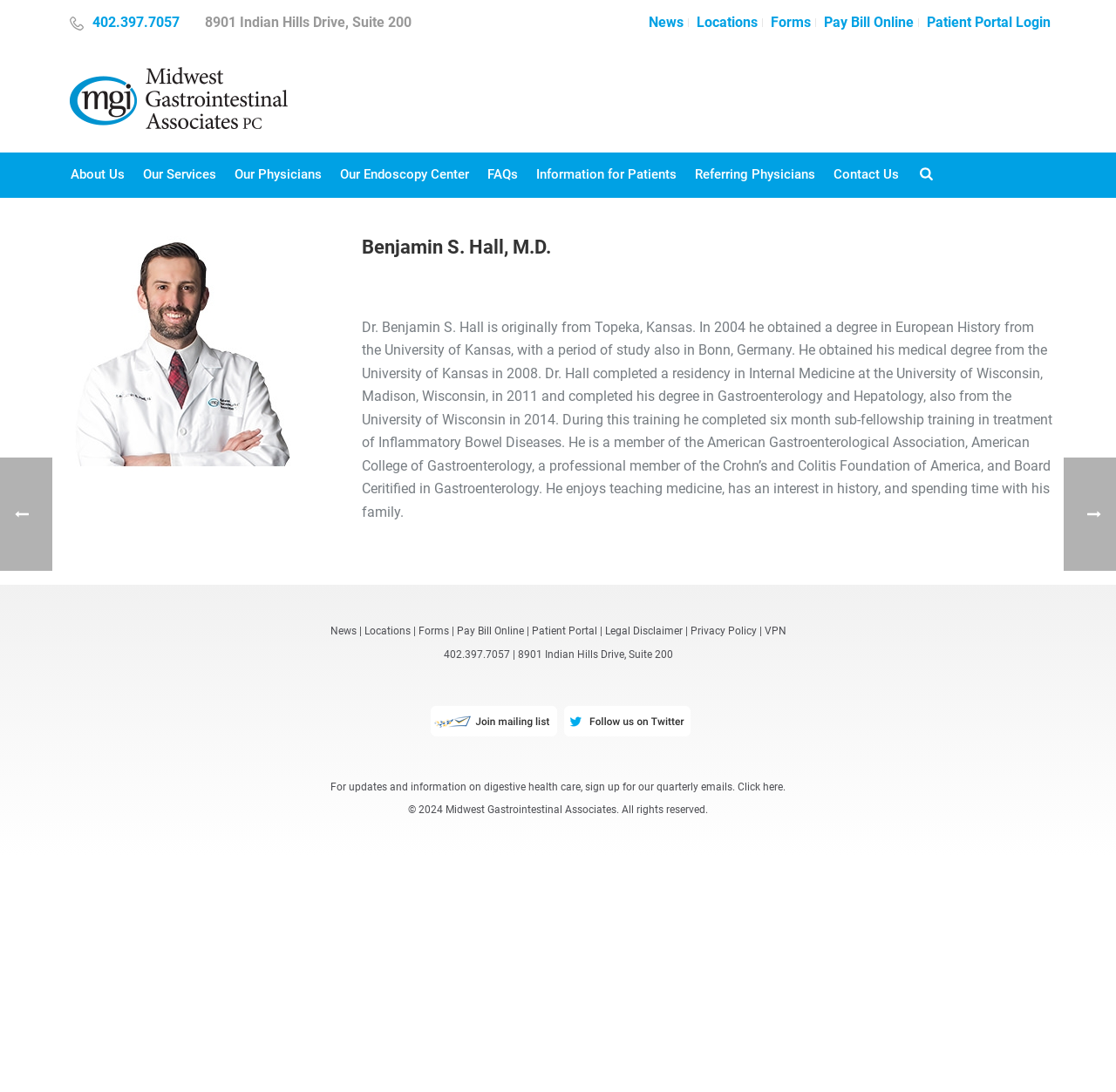Find the bounding box of the UI element described as follows: "Pay Bill Online".

[0.734, 0.017, 0.823, 0.025]